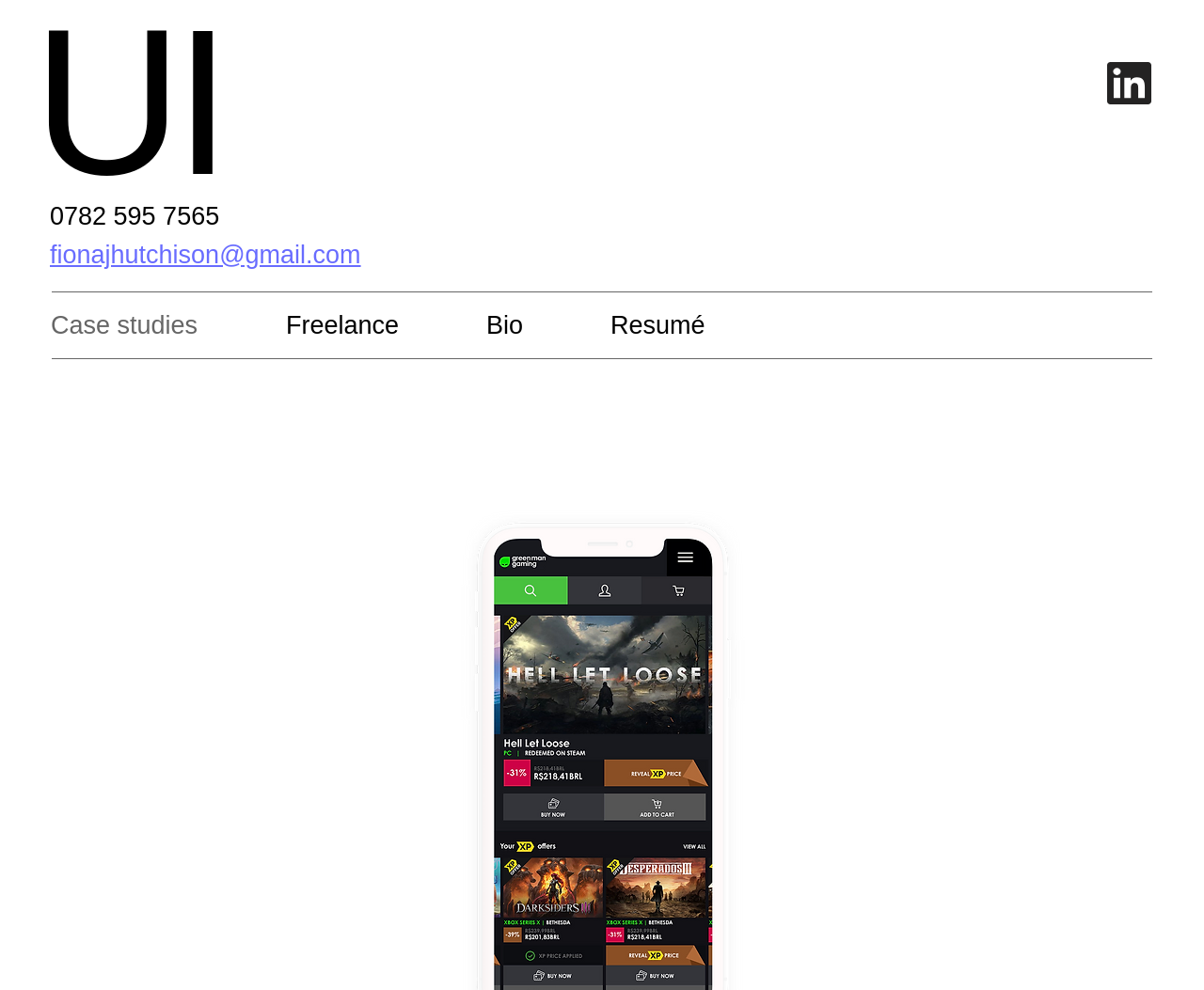Use a single word or phrase to respond to the question:
What is the phone number on the webpage?

0782 595 7565